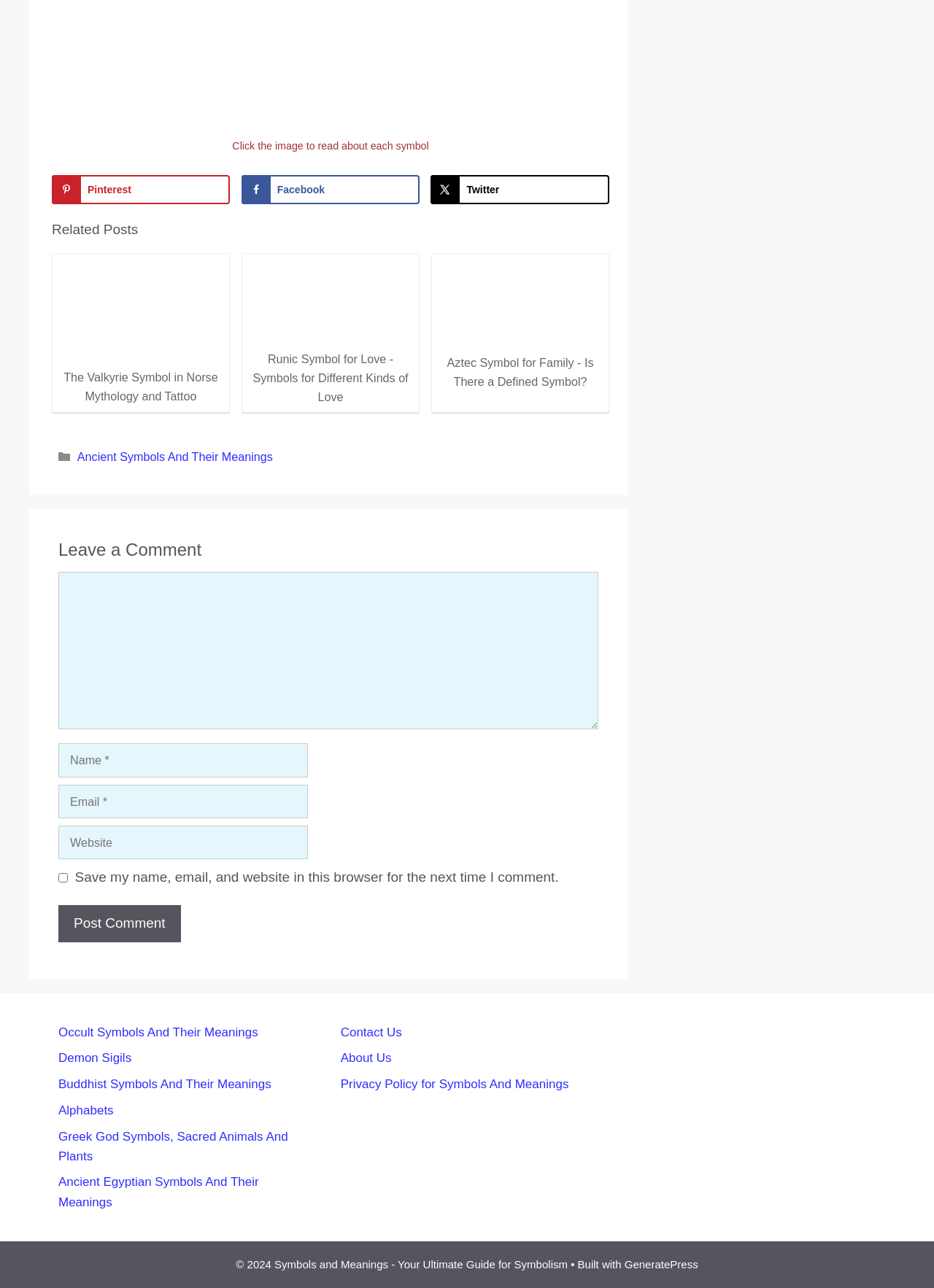What is required to leave a comment on the webpage?
Using the visual information, reply with a single word or short phrase.

Name, email, and comment